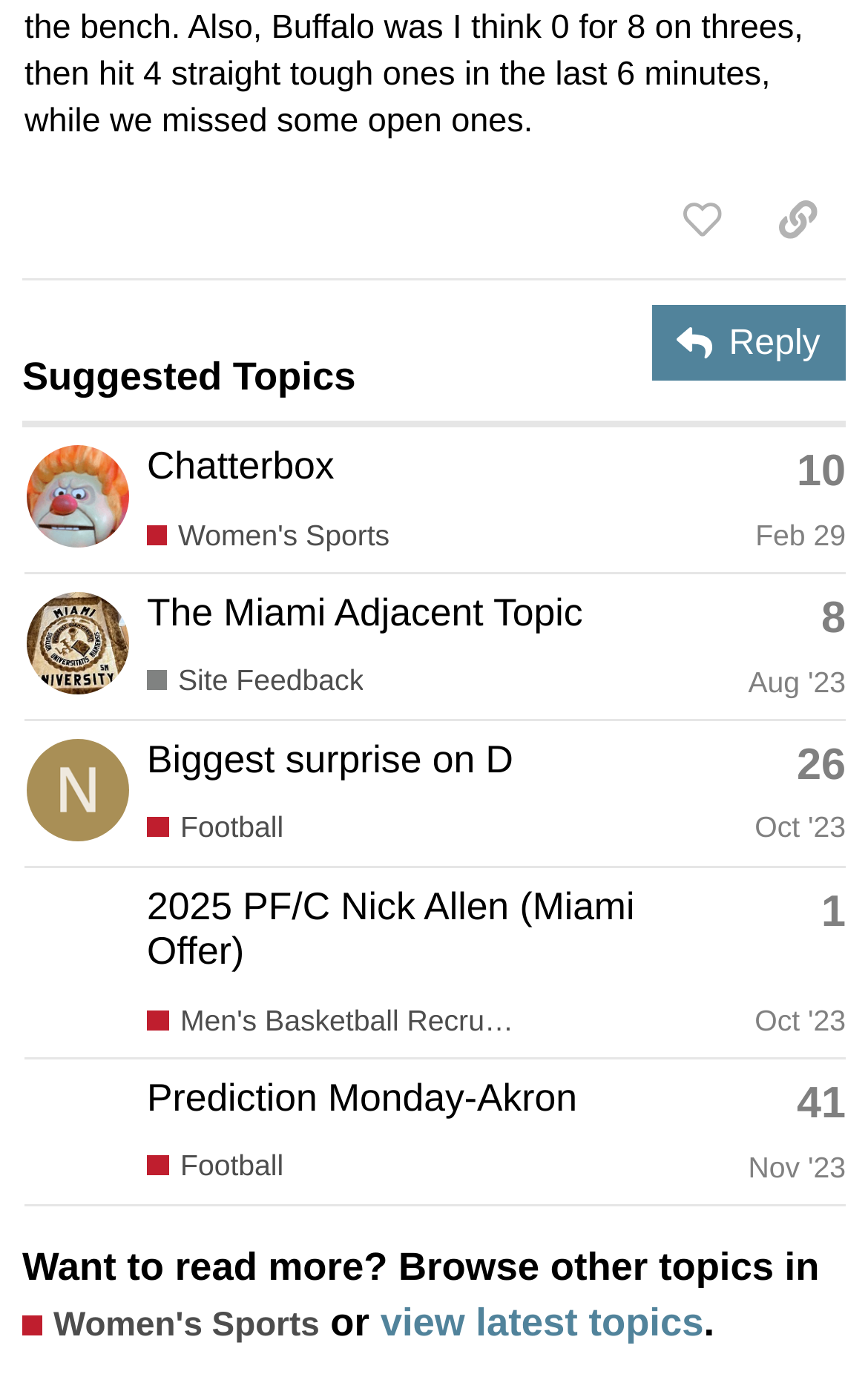Highlight the bounding box coordinates of the element you need to click to perform the following instruction: "View latest topics."

[0.438, 0.928, 0.811, 0.96]